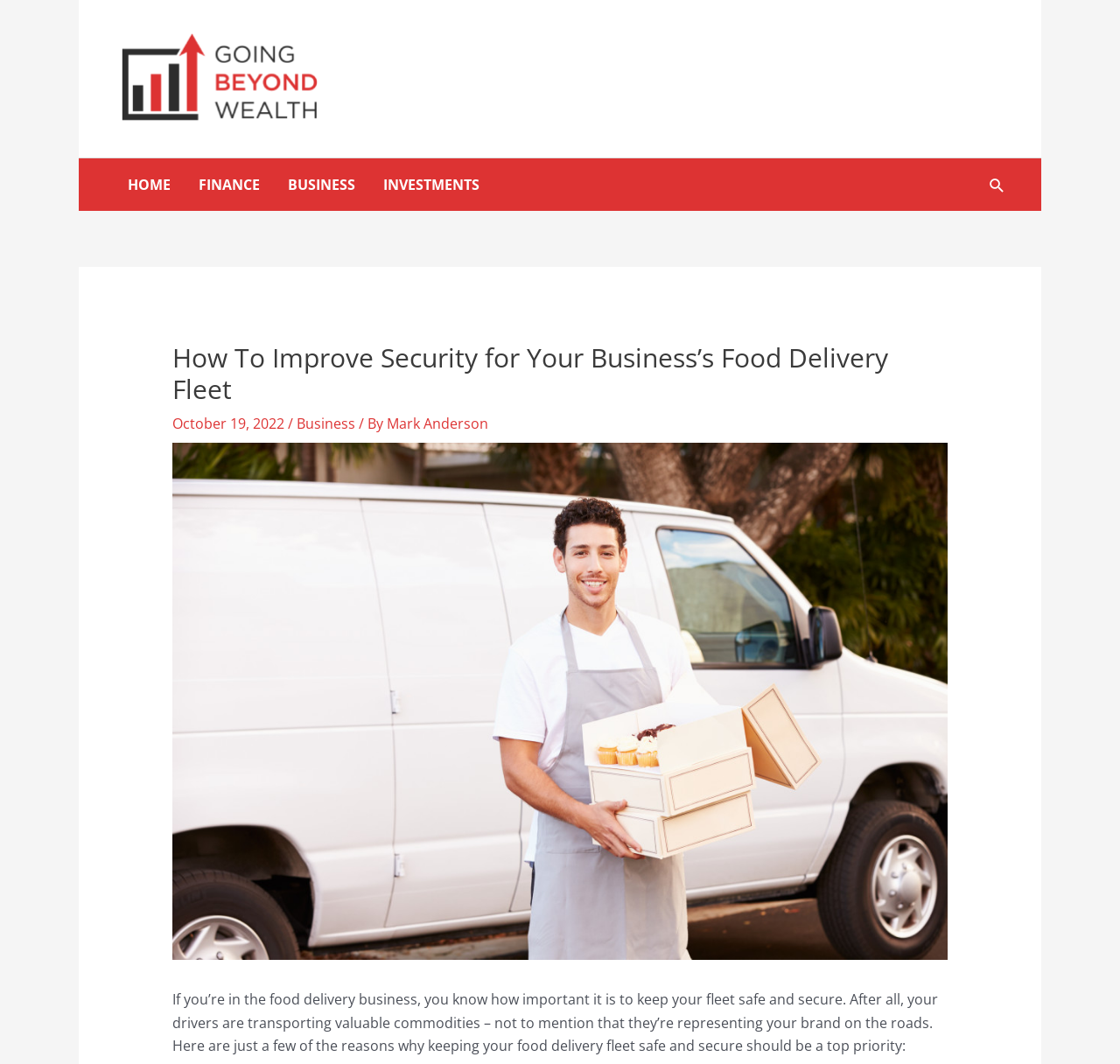Pinpoint the bounding box coordinates of the clickable area necessary to execute the following instruction: "click the Going Beyond Wealth logo". The coordinates should be given as four float numbers between 0 and 1, namely [left, top, right, bottom].

[0.102, 0.064, 0.292, 0.082]